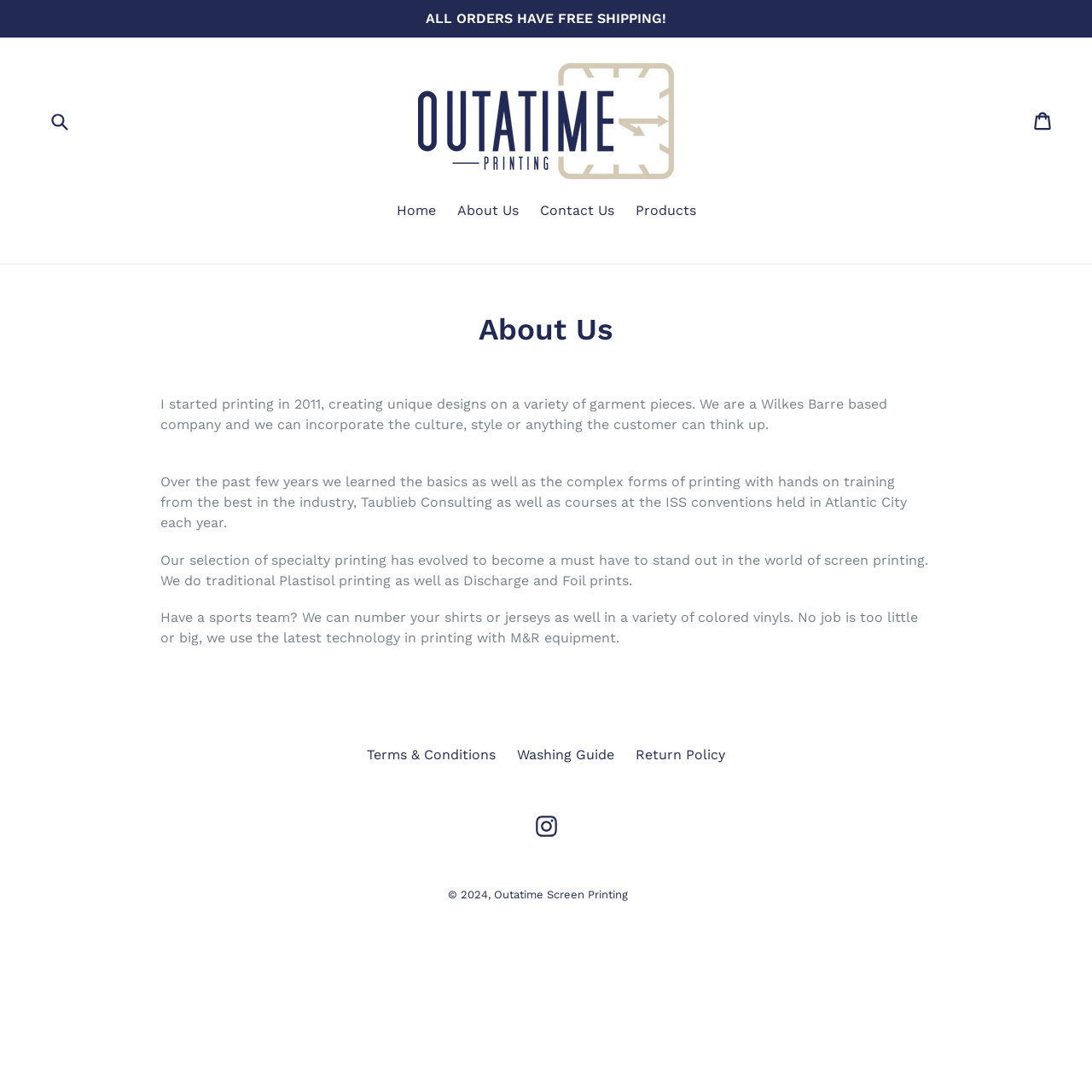Predict the bounding box of the UI element based on this description: "parent_node: Submit aria-label="Search" name="q" placeholder="Search"".

[0.043, 0.095, 0.086, 0.127]